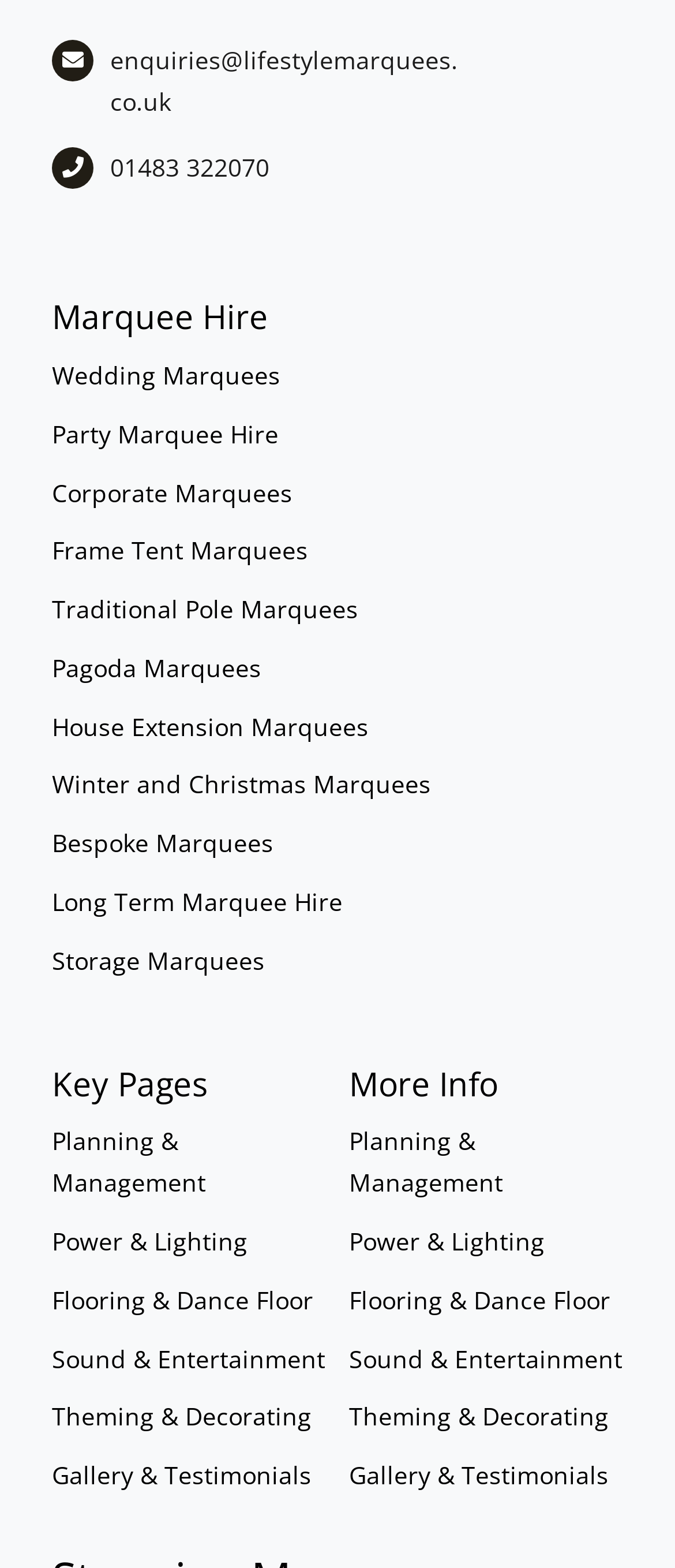Please identify the bounding box coordinates of the element I need to click to follow this instruction: "Visit the page about obtaining a work permit in USA".

None